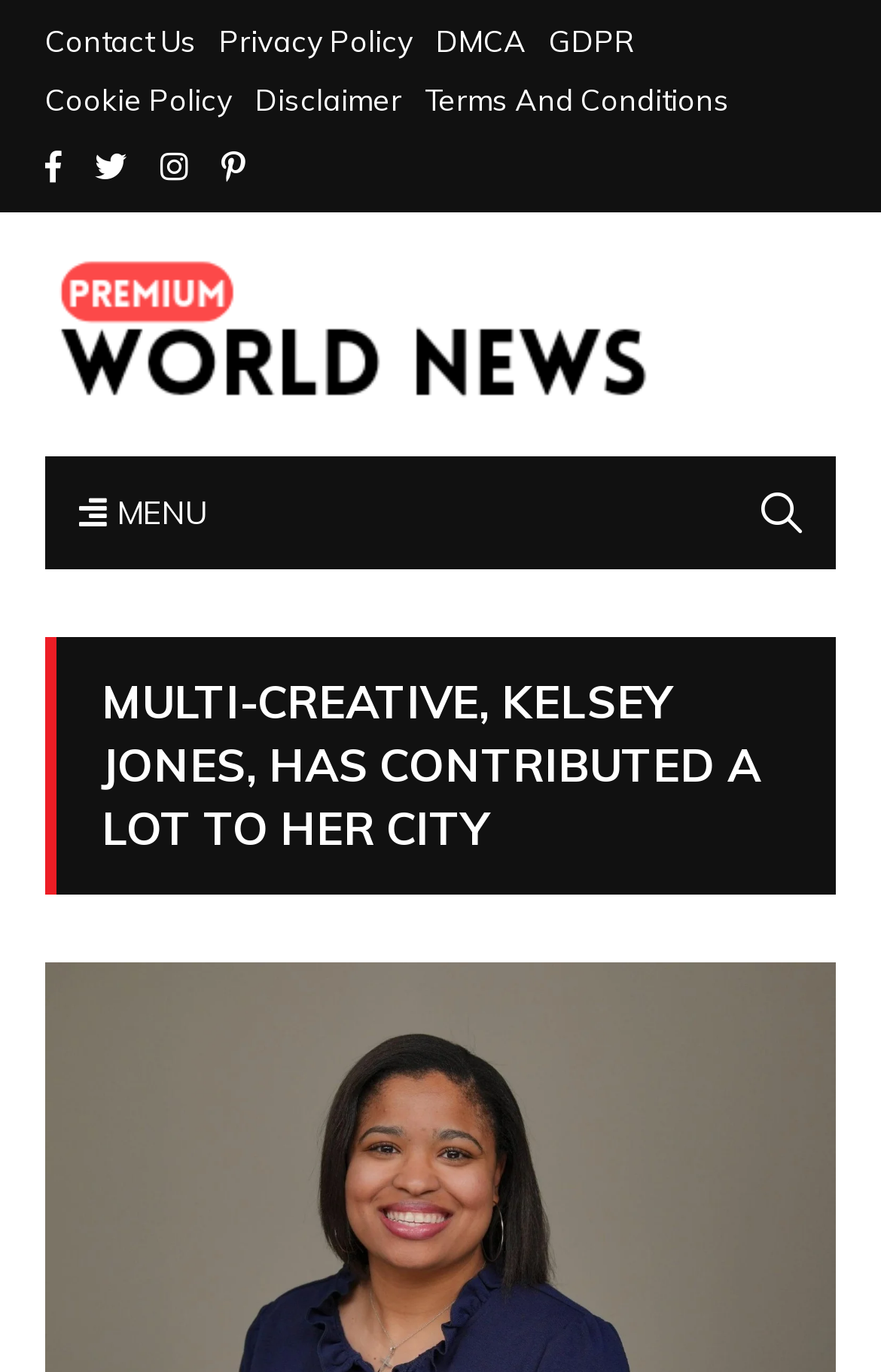What is the purpose of the link 'DMCA'?
Based on the image, answer the question with as much detail as possible.

The link 'DMCA' is likely related to the Digital Millennium Copyright Act, which is a law that protects digital copyrights, and is often included in website footers as a way to address copyright infringement.